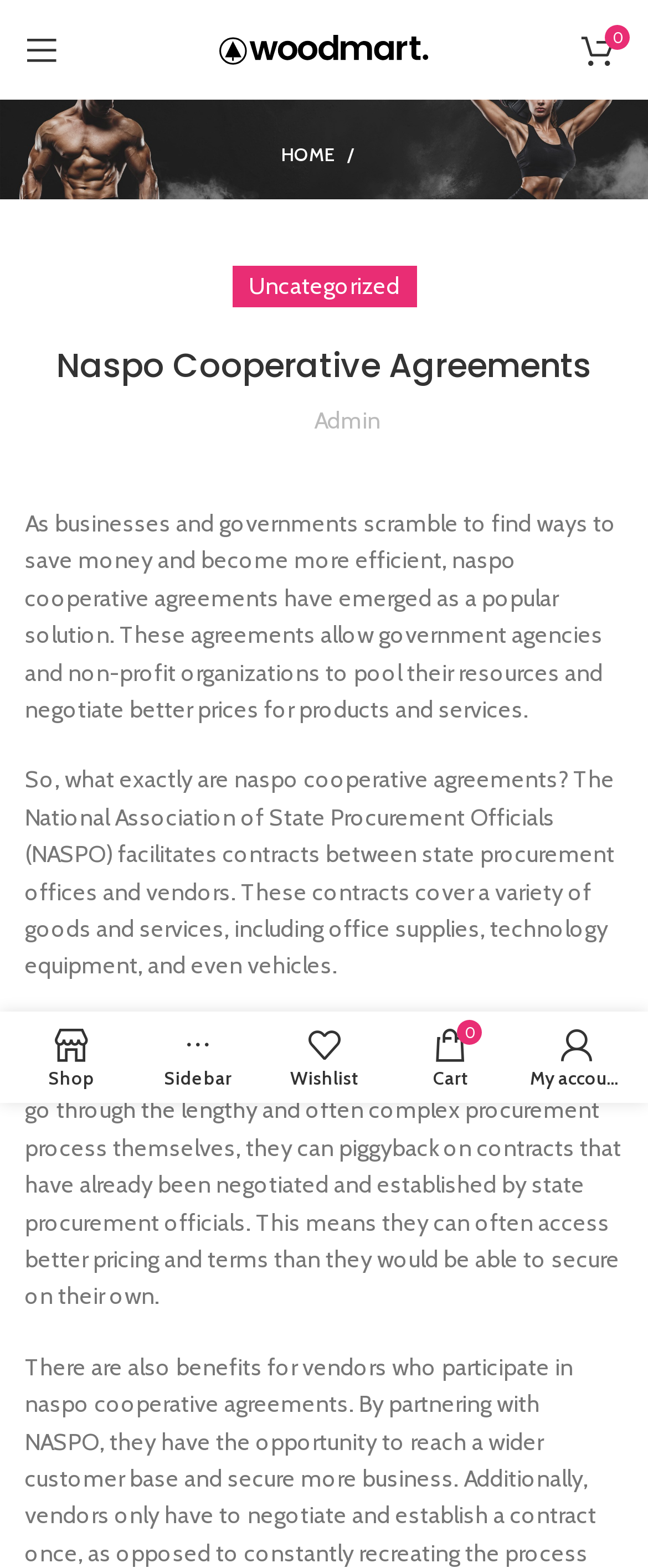Locate the bounding box coordinates of the region to be clicked to comply with the following instruction: "Go to HOME page". The coordinates must be four float numbers between 0 and 1, in the form [left, top, right, bottom].

[0.433, 0.09, 0.567, 0.107]